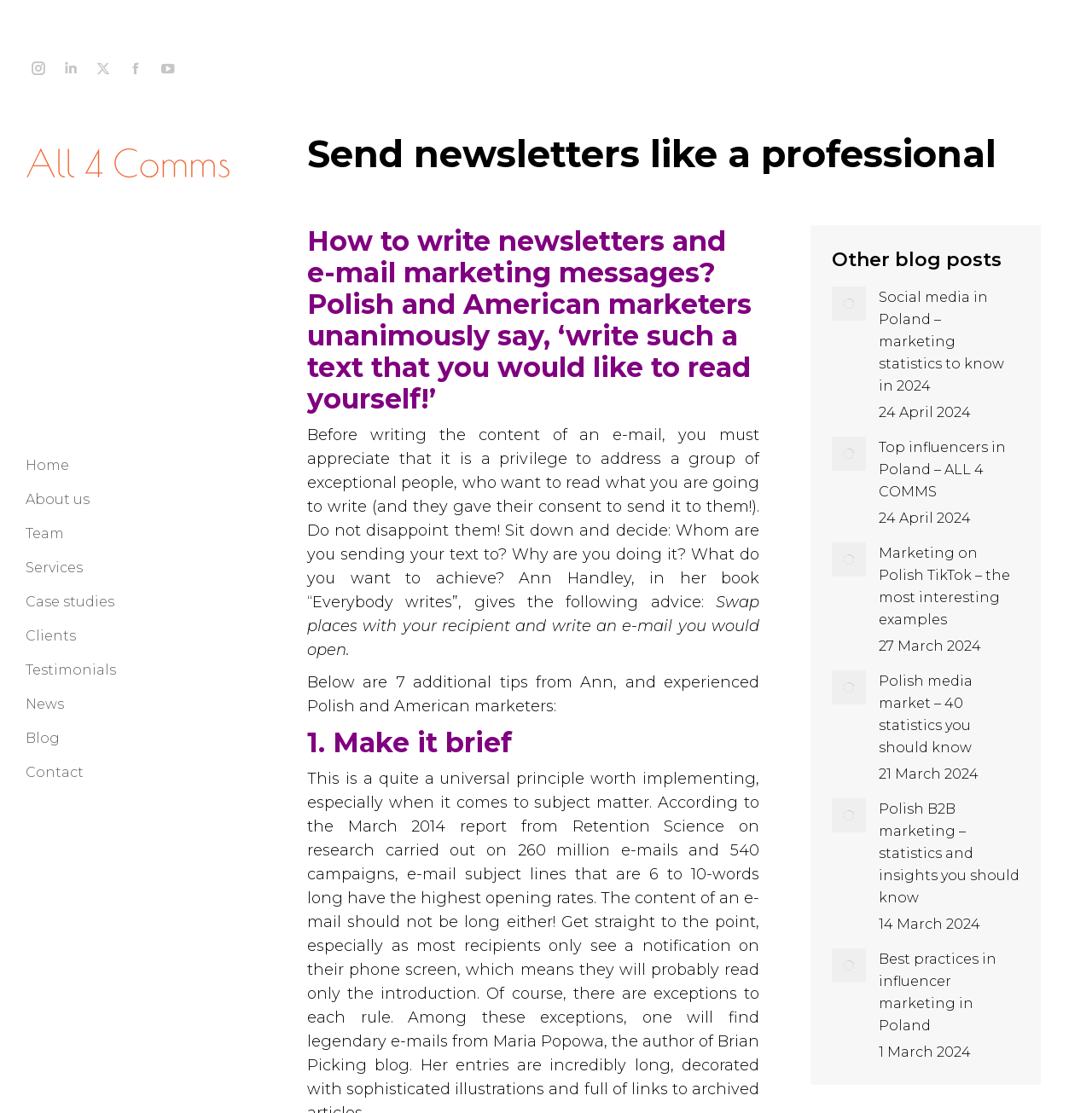Based on the element description: "Home", identify the UI element and provide its bounding box coordinates. Use four float numbers between 0 and 1, [left, top, right, bottom].

[0.023, 0.403, 0.063, 0.433]